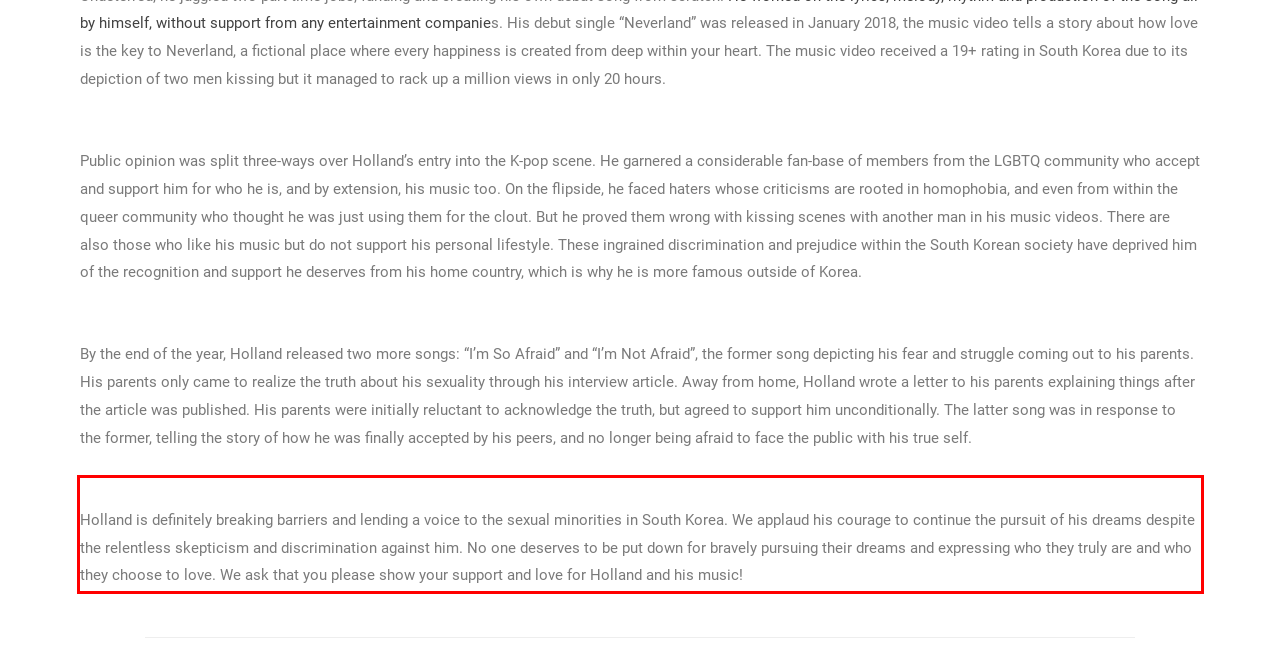Analyze the webpage screenshot and use OCR to recognize the text content in the red bounding box.

Holland is definitely breaking barriers and lending a voice to the sexual minorities in South Korea. We applaud his courage to continue the pursuit of his dreams despite the relentless skepticism and discrimination against him. No one deserves to be put down for bravely pursuing their dreams and expressing who they truly are and who they choose to love. We ask that you please show your support and love for Holland and his music!